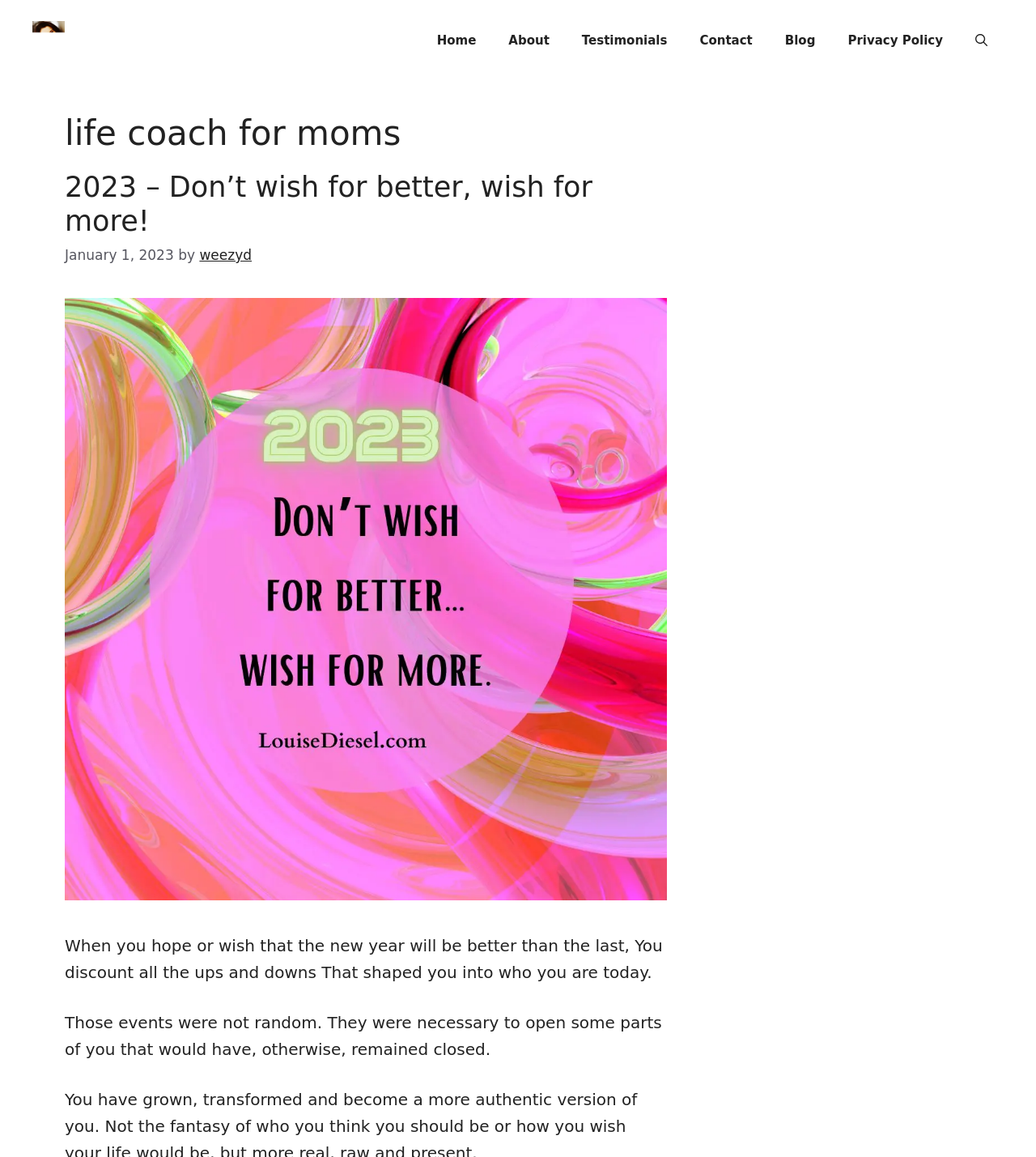Review the image closely and give a comprehensive answer to the question: Who is the author of the latest article?

I examined the content section and found the text 'by weezyd' which indicates that weezyd is the author of the latest article.